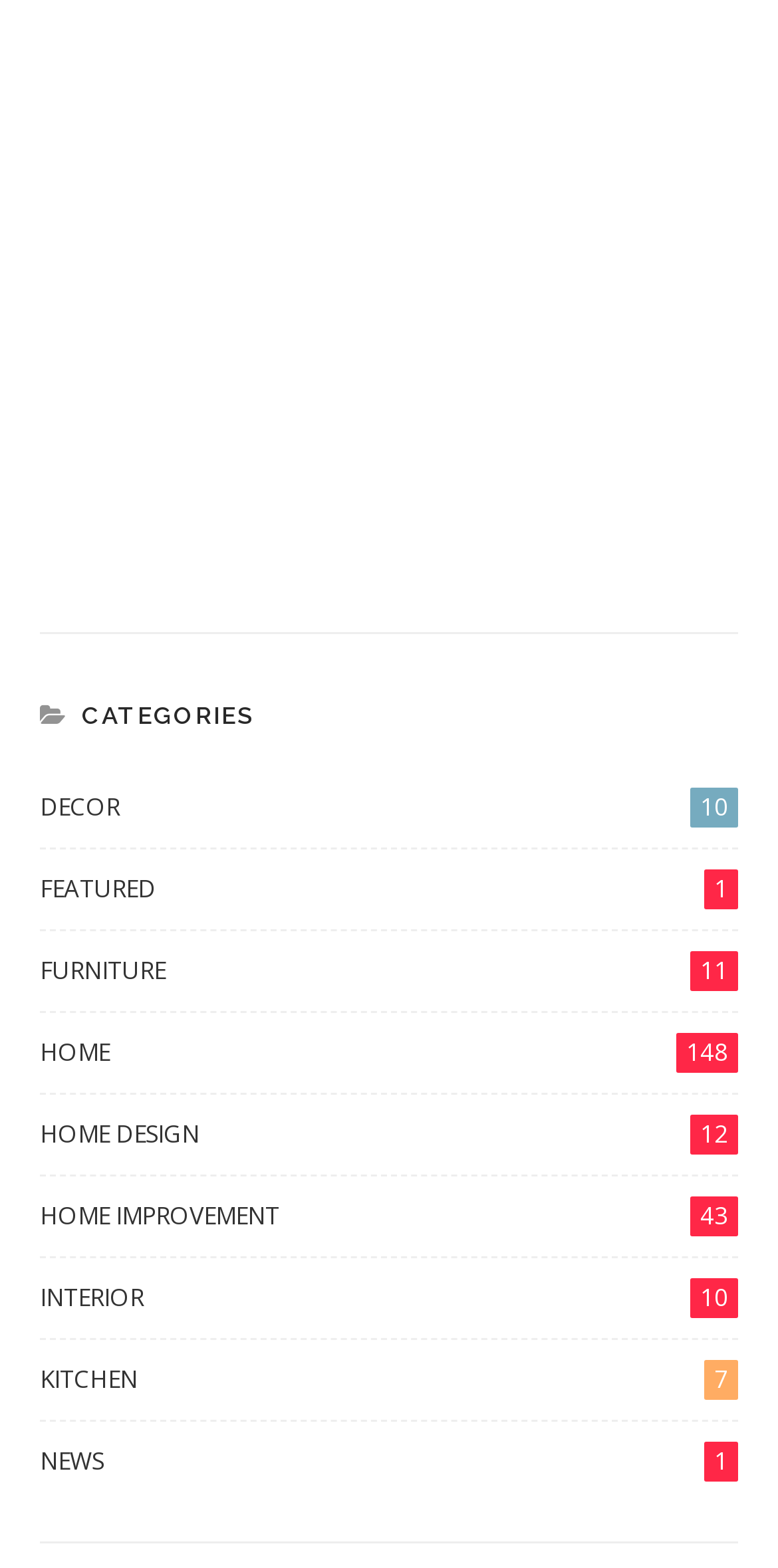How many HOME links are on the webpage?
Based on the visual, give a brief answer using one word or a short phrase.

2